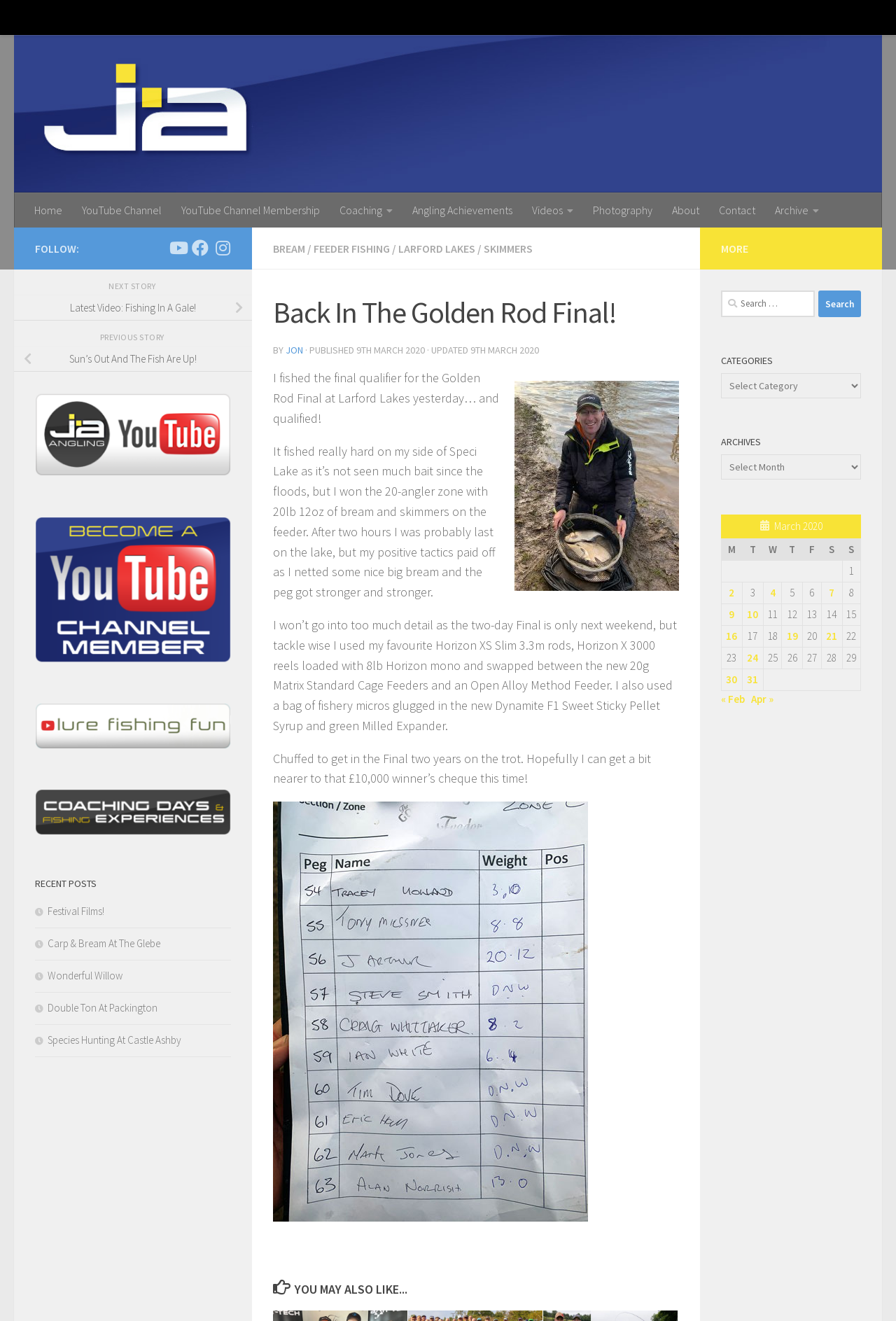Please answer the following question using a single word or phrase: 
What is the type of fishing rod used by the author?

Horizon XS Slim 3.3m rods